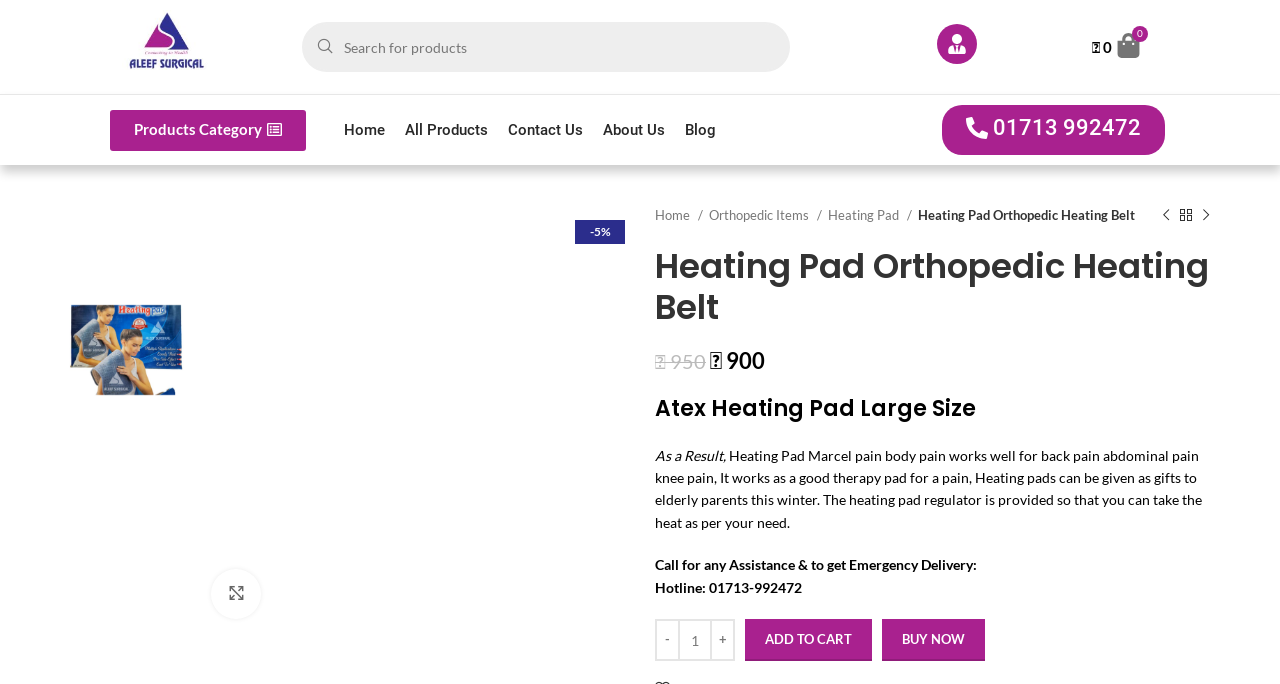Point out the bounding box coordinates of the section to click in order to follow this instruction: "Click to enlarge product image".

[0.165, 0.832, 0.204, 0.905]